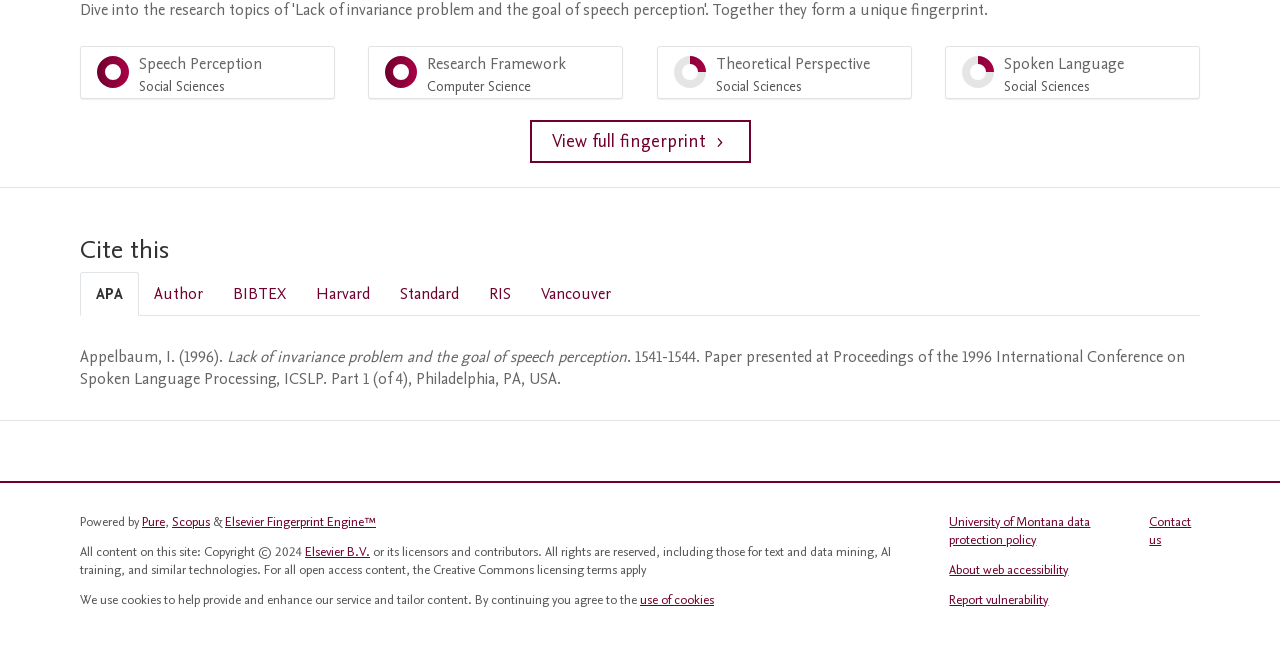Please locate the bounding box coordinates for the element that should be clicked to achieve the following instruction: "Visit Pure website". Ensure the coordinates are given as four float numbers between 0 and 1, i.e., [left, top, right, bottom].

[0.111, 0.788, 0.129, 0.816]